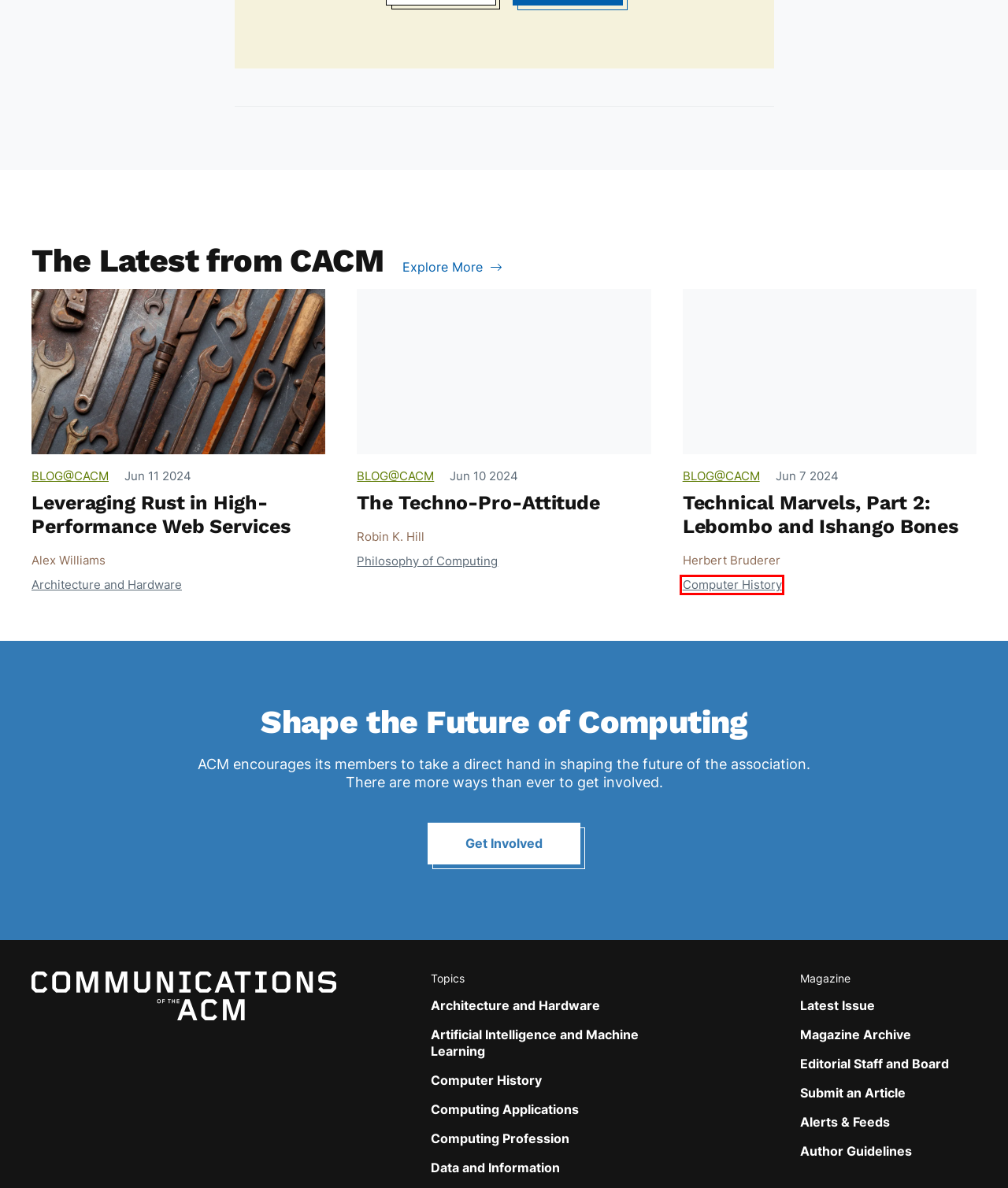You are provided with a screenshot of a webpage highlighting a UI element with a red bounding box. Choose the most suitable webpage description that matches the new page after clicking the element in the bounding box. Here are the candidates:
A. Software Engineering and Programming Languages – Communications of the ACM
B. Get Involved, Stay Involved
C. Computer History – Communications of the ACM
D. Society – Communications of the ACM
E. Theory – Communications of the ACM
F. Editorial Staff and Board – Communications of the ACM
G. About Us – Communications of the ACM
H. Philosophy of Computing – Communications of the ACM

C